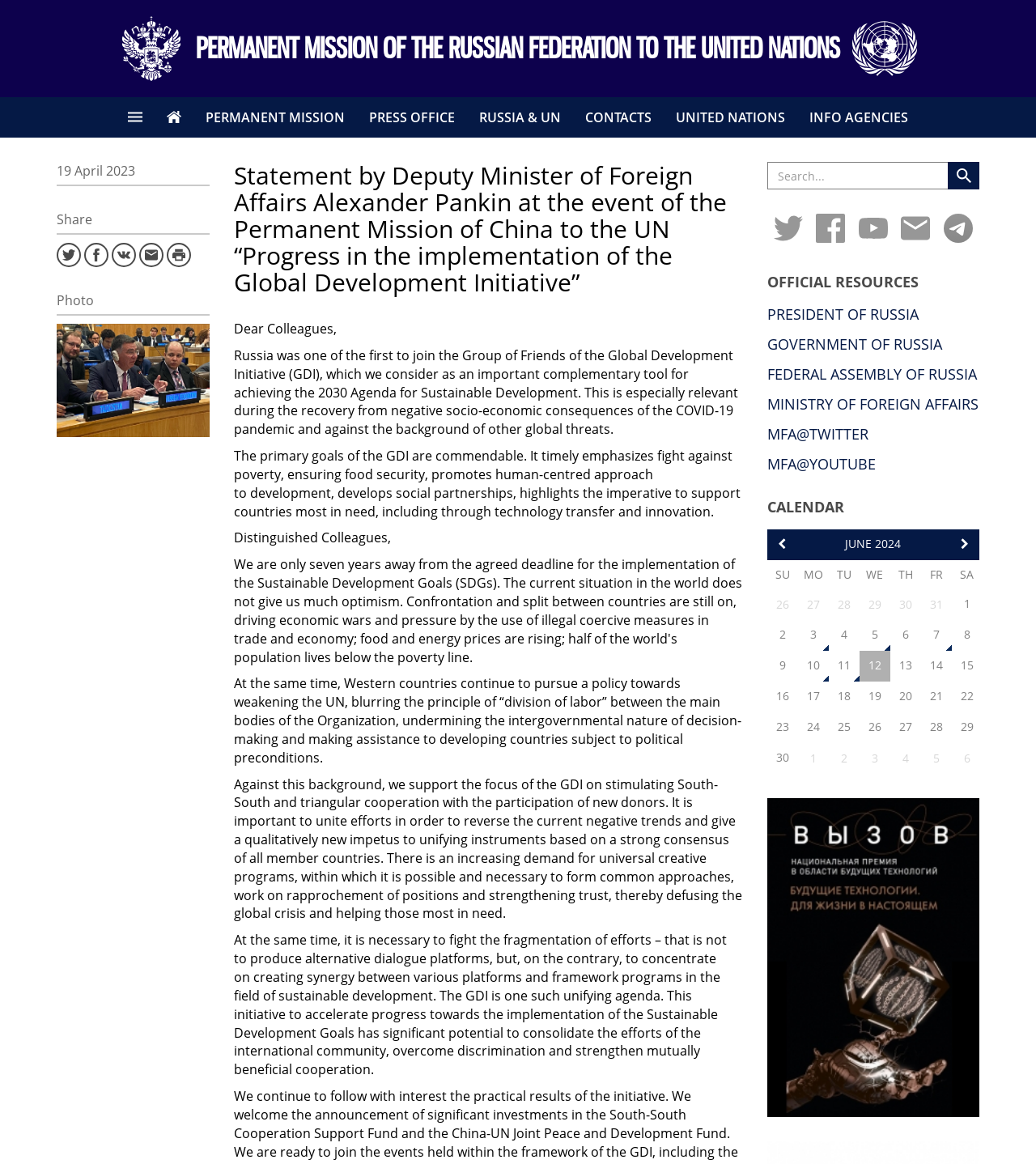What is the topic of the statement by Deputy Minister of Foreign Affairs Alexander Pankin?
Please give a detailed answer to the question using the information shown in the image.

The topic of the statement can be found in the text of the statement, which mentions the 'Global Development Initiative' as the event where the statement was made.